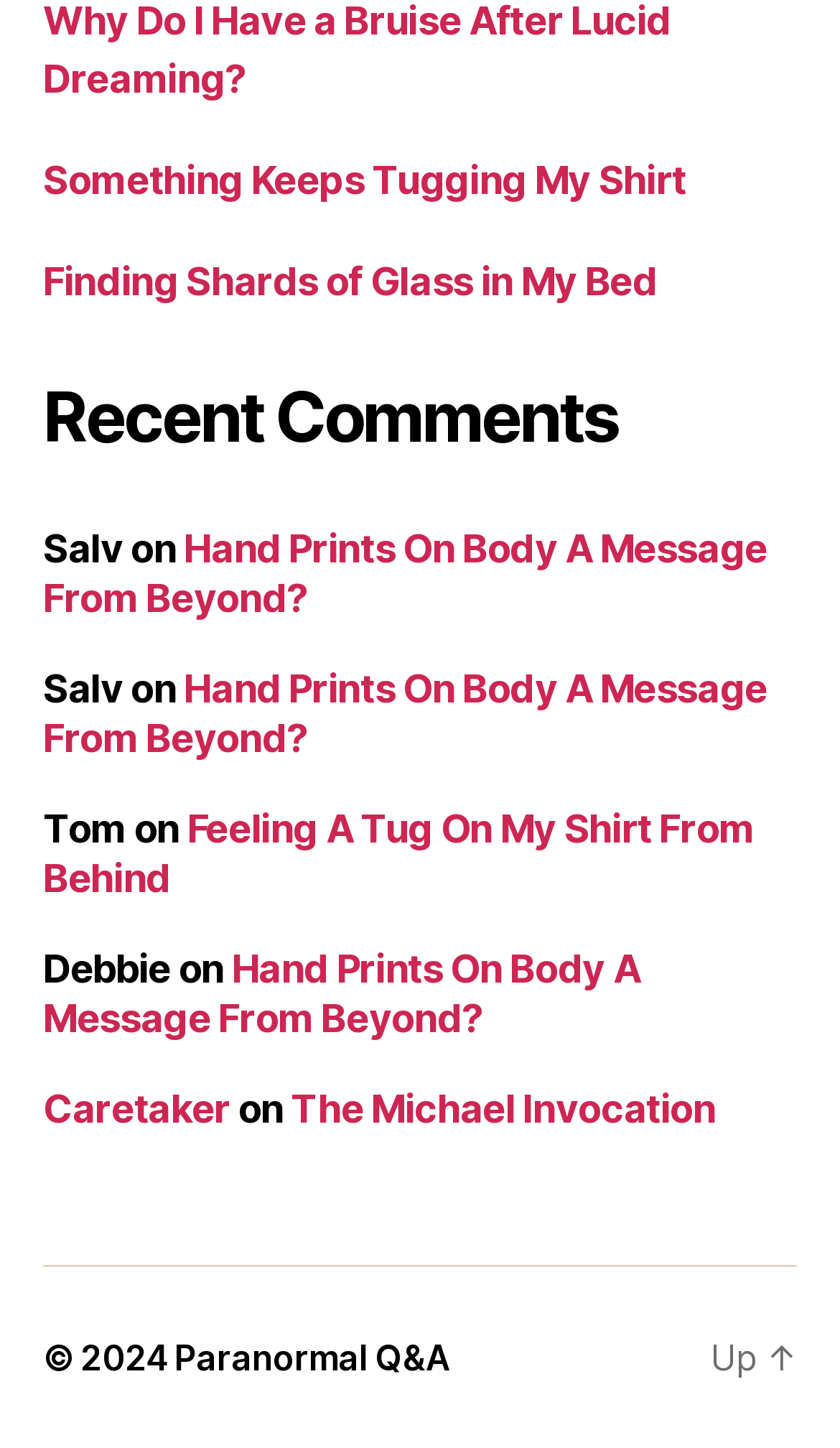Identify the bounding box coordinates for the region to click in order to carry out this instruction: "Visit the Paranormal Q&A page". Provide the coordinates using four float numbers between 0 and 1, formatted as [left, top, right, bottom].

[0.208, 0.922, 0.537, 0.952]